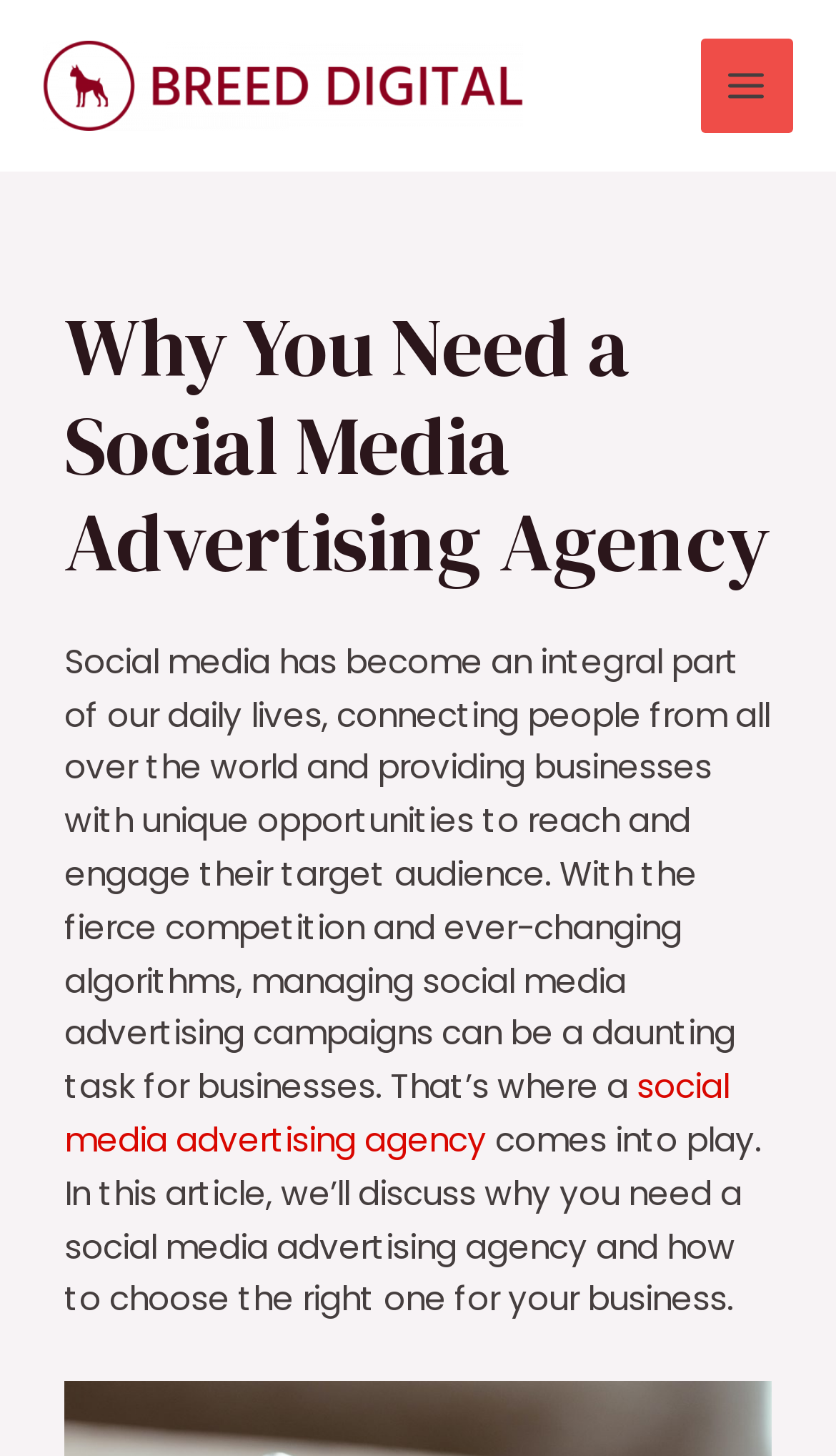Identify the bounding box coordinates for the UI element described as: "social media advertising agency".

[0.077, 0.731, 0.872, 0.798]